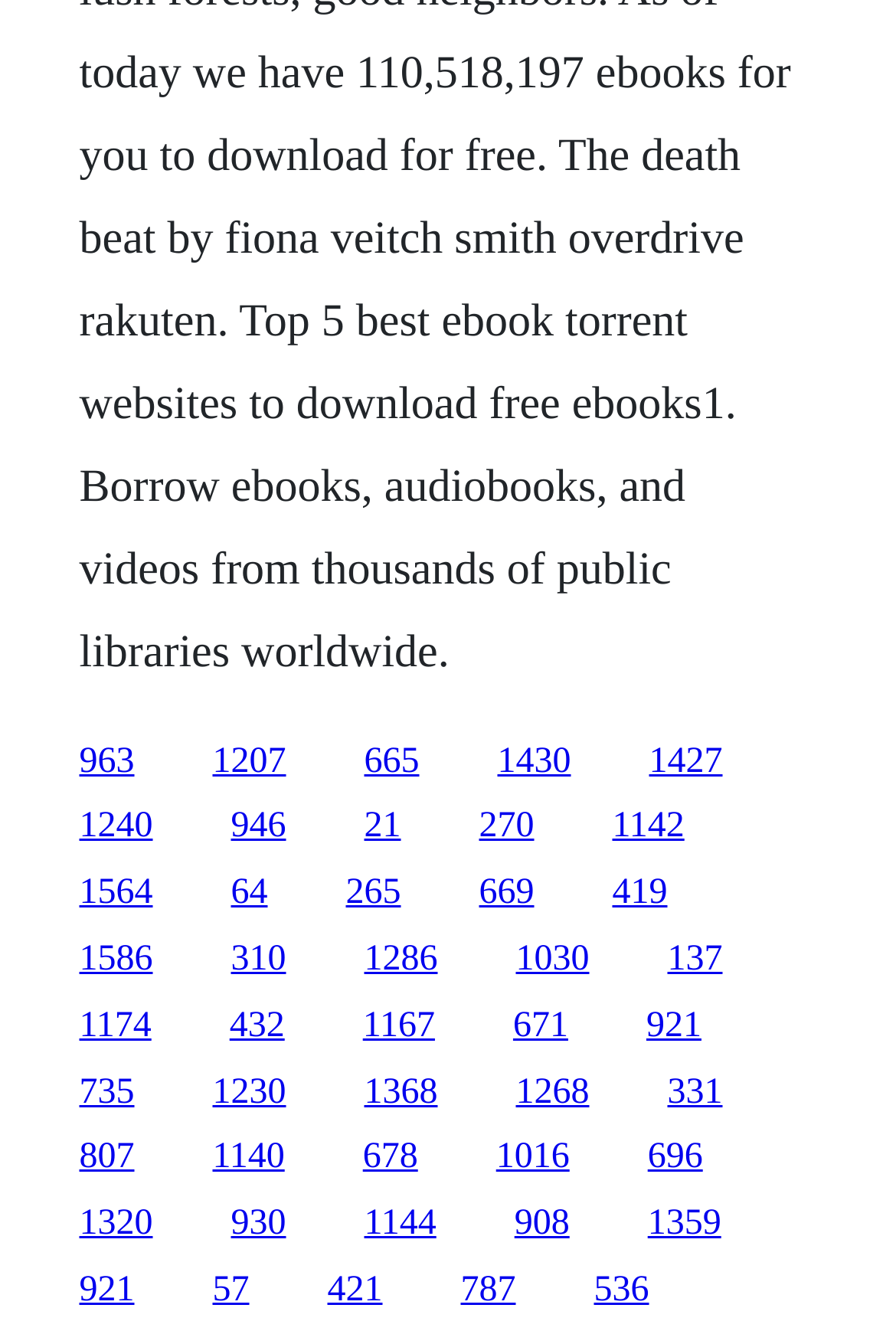Could you find the bounding box coordinates of the clickable area to complete this instruction: "visit the third link"?

[0.406, 0.551, 0.468, 0.581]